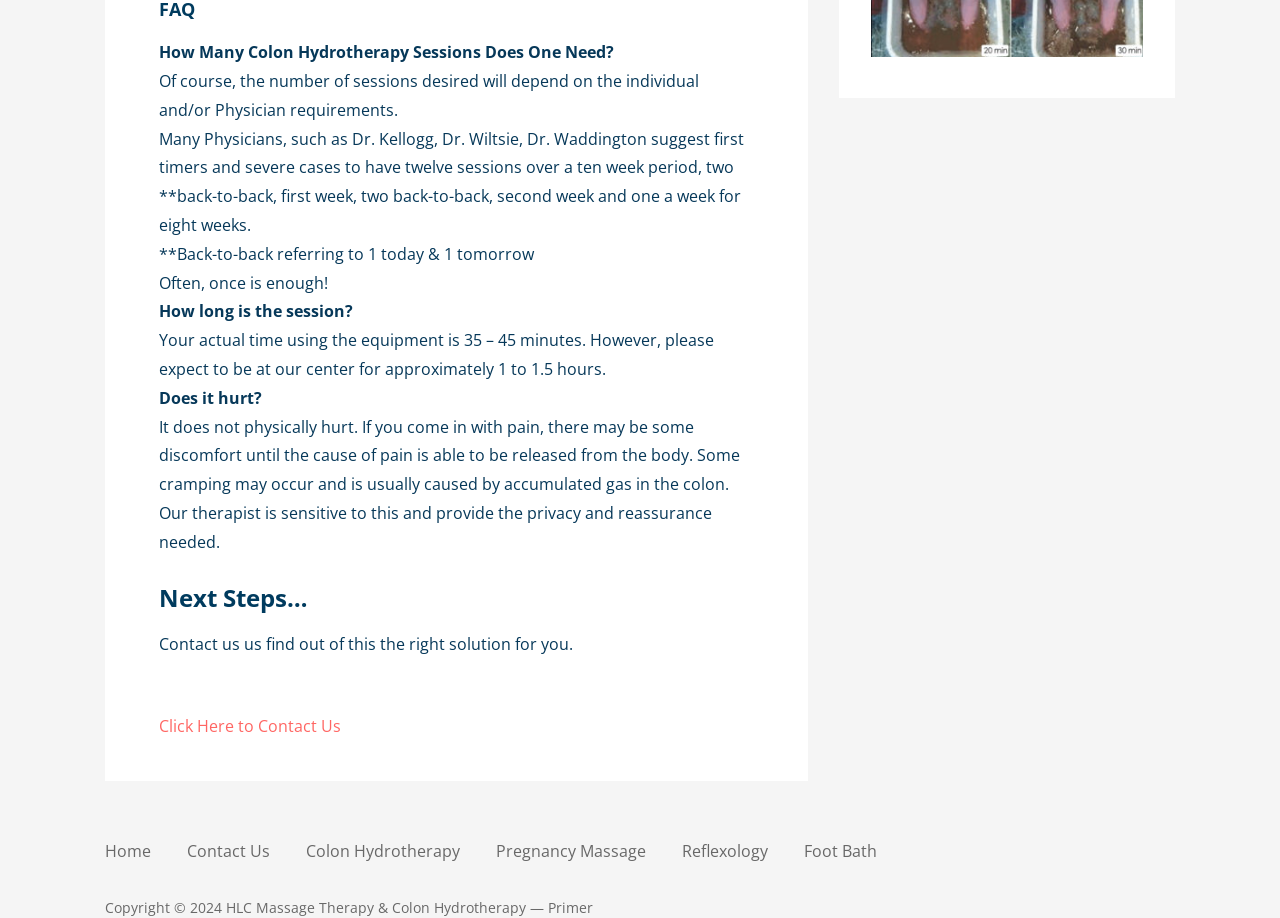Show the bounding box coordinates of the region that should be clicked to follow the instruction: "Click the 'Click Here to Contact Us' button."

[0.124, 0.779, 0.267, 0.803]